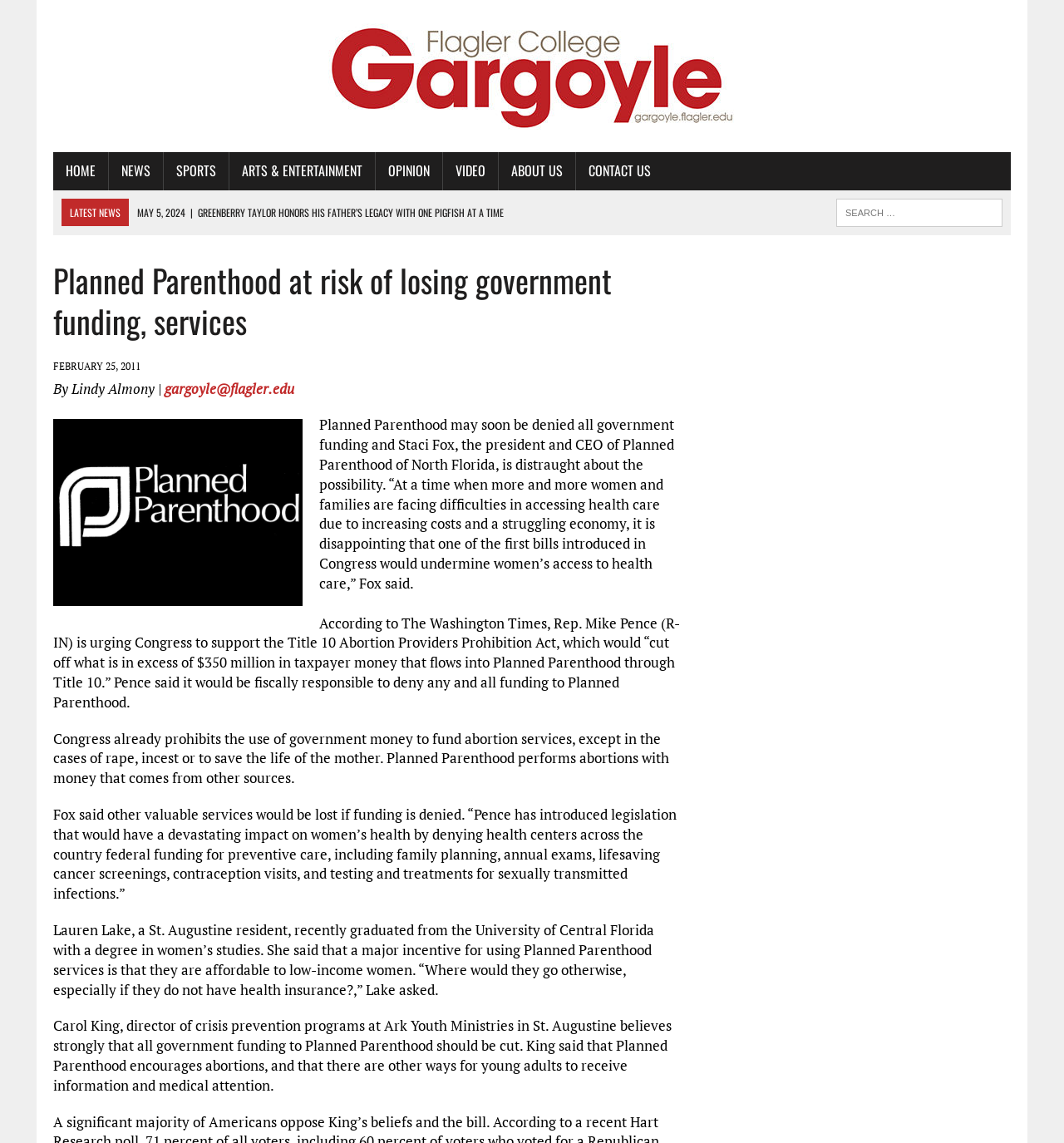Please reply to the following question with a single word or a short phrase:
What is the name of the organization mentioned in the article?

Planned Parenthood